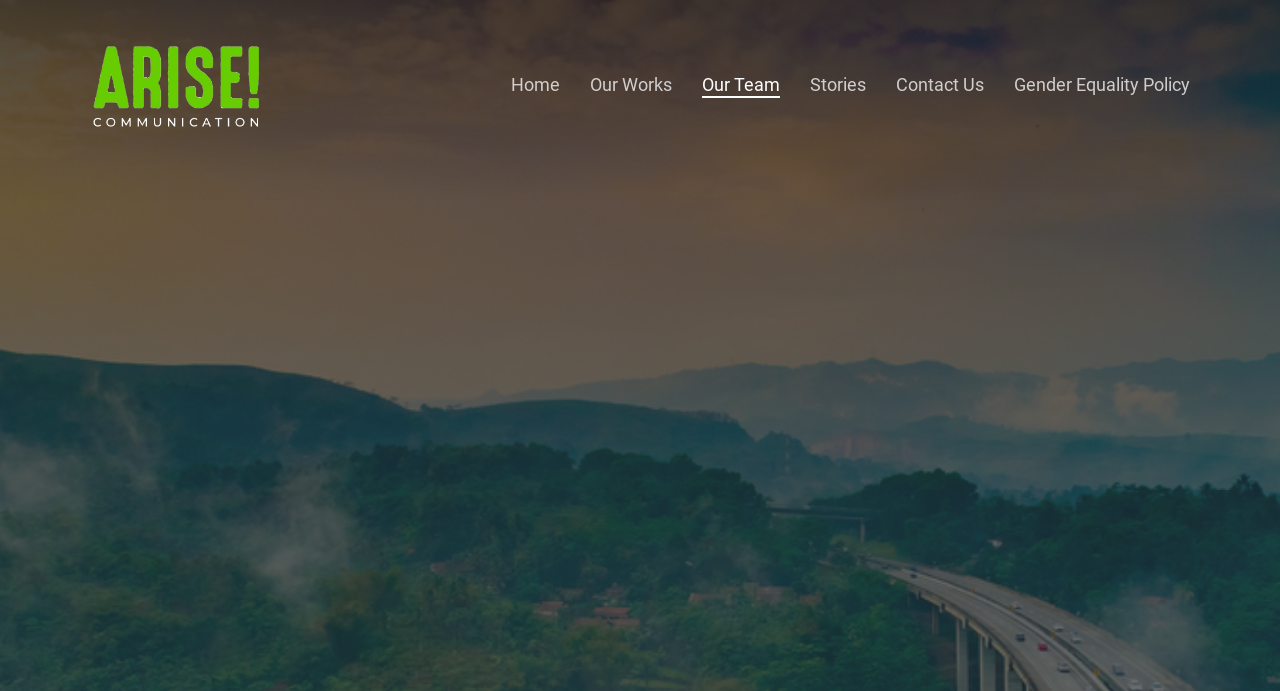Present a detailed account of what is displayed on the webpage.

The webpage is titled "Our Team - ARISE INDONESIA" and appears to be a team profile page. At the top left corner, there is a logo of ARISE INDONESIA, represented by three identical images. 

Below the logo, there is a navigation menu with six links: "Home", "Our Works", "Our Team", "Stories", "Contact Us", and "Gender Equality Policy". These links are positioned horizontally, with "Home" on the left and "Gender Equality Policy" on the right.

There is no other visible content on the page, suggesting that the main content of the team profile may be further down the page or on a subsequent page. The meta description mentions Hikmat Soeriatanuwijaya, who is likely a team member, but there is no corresponding information on the page itself.